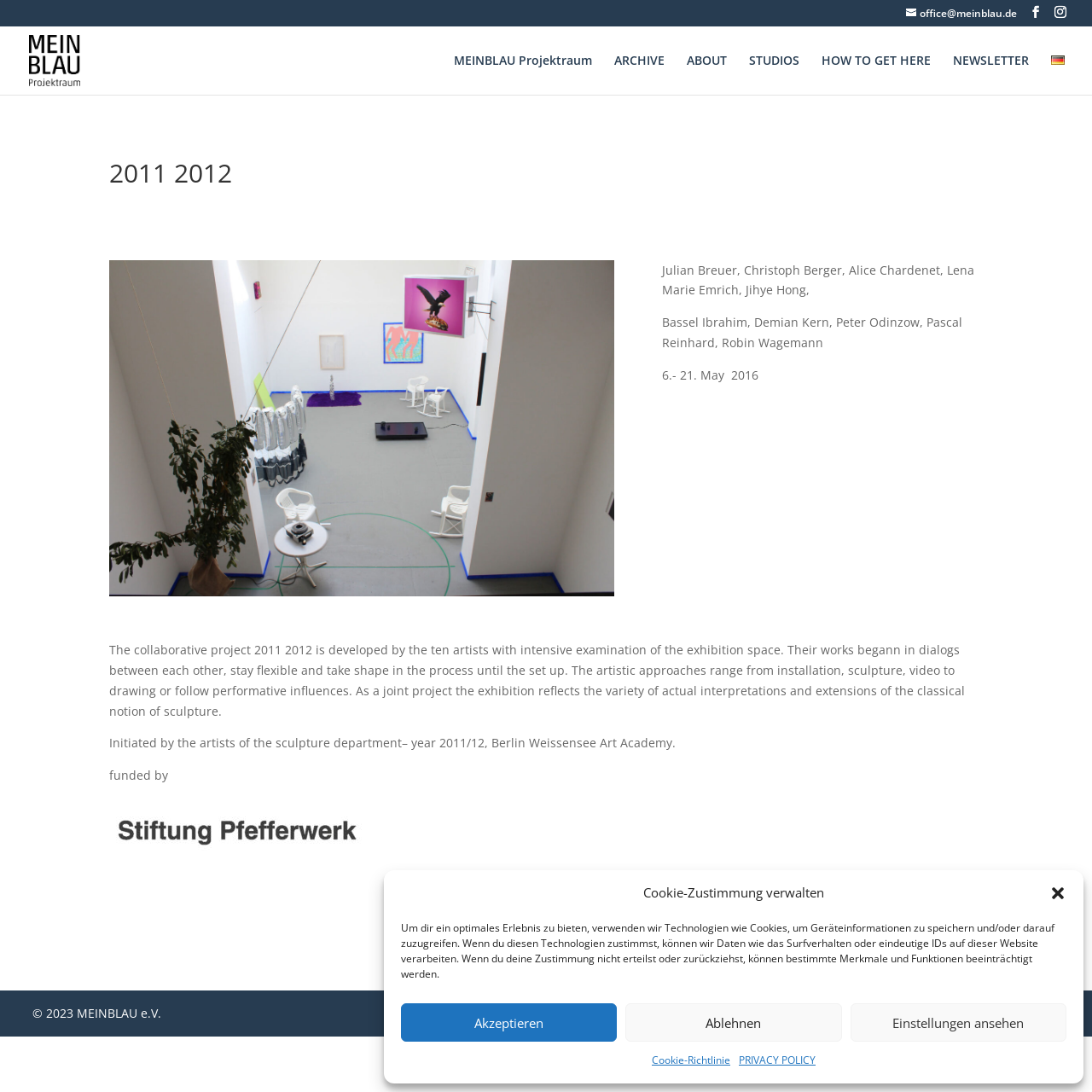Determine the bounding box coordinates of the target area to click to execute the following instruction: "Visit the MEINBLAU Projektraum page."

[0.416, 0.05, 0.542, 0.087]